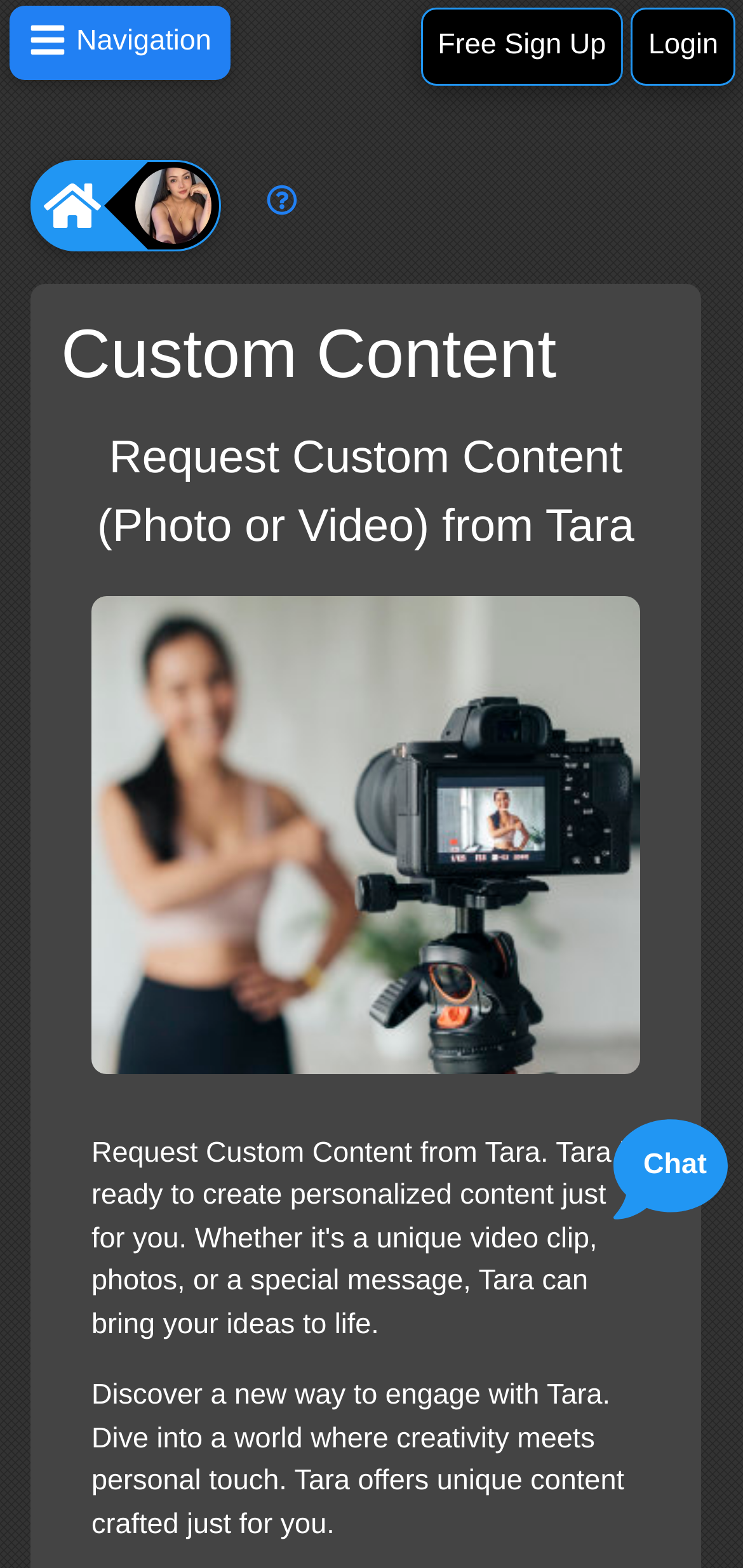Provide a thorough description of the webpage's content and layout.

The webpage is a platform for requesting custom content from a talented member named Tara. At the top left, there are a series of small icons, represented by the letters "N", "v", "g", "o", and "n". On the top right, there are two buttons, "Free Sign Up" and "Login". Below these buttons, there is a prominent button with an image and a link, which appears to be a call-to-action to request custom content from Tara.

The main content of the page is divided into two sections. The top section has a heading "Custom Content" and a subheading "Request Custom Content (Photo or Video) from Tara". Below this, there is a large image that takes up most of the width of the page, with a caption "custom content". This image likely showcases examples of the custom content that can be requested from Tara.

The bottom section of the page has a paragraph of text that describes the benefits of engaging with Tara, highlighting the unique and personalized content that she offers. Below this text, there is a large image that takes up most of the width of the page, and a button labeled "Chat" on the bottom right. This suggests that users can initiate a conversation with Tara to discuss their custom content requests.